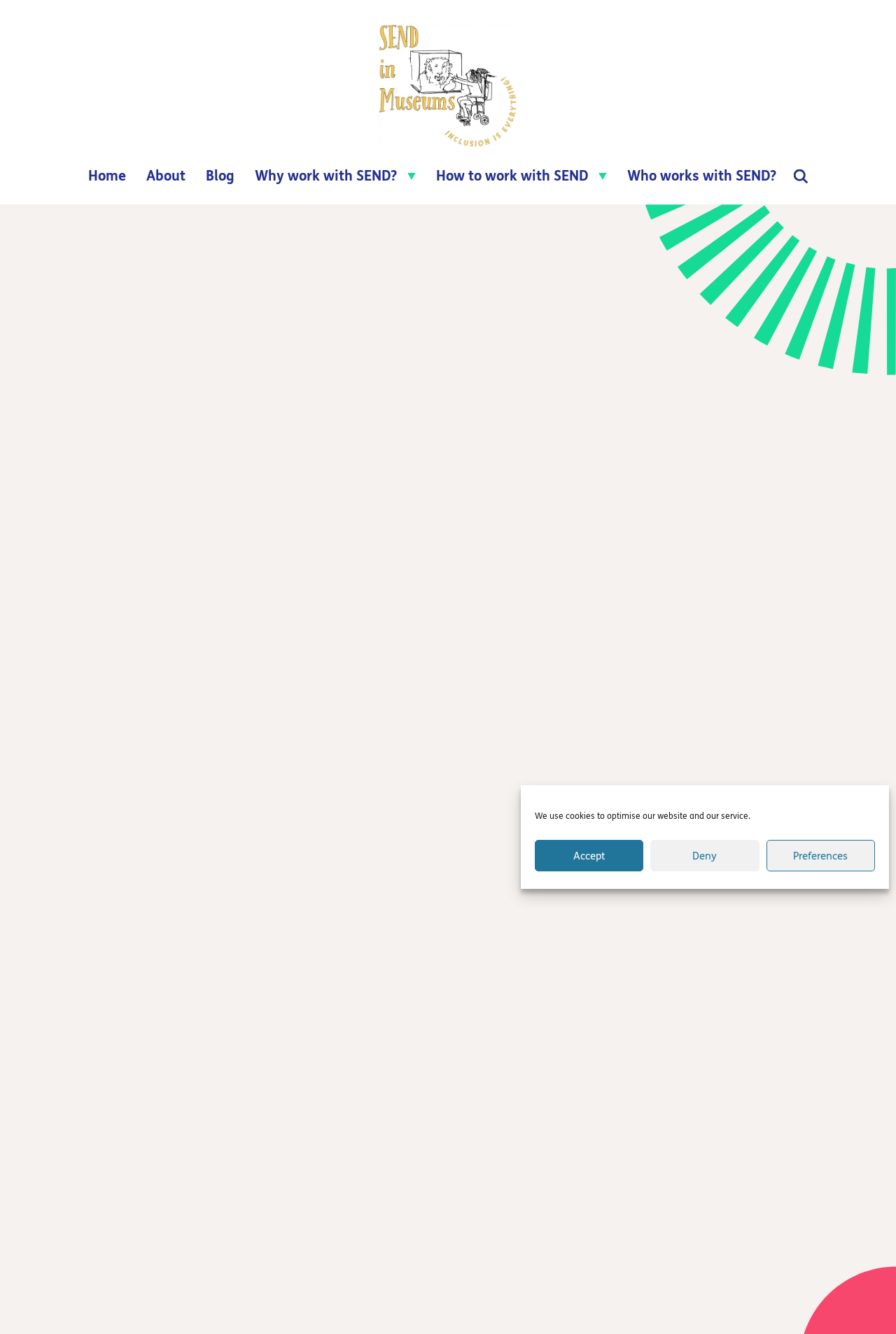Provide the bounding box coordinates of the HTML element described by the text: "Staff training". The coordinates should be in the format [left, top, right, bottom] with values between 0 and 1.

[0.67, 0.709, 0.802, 0.726]